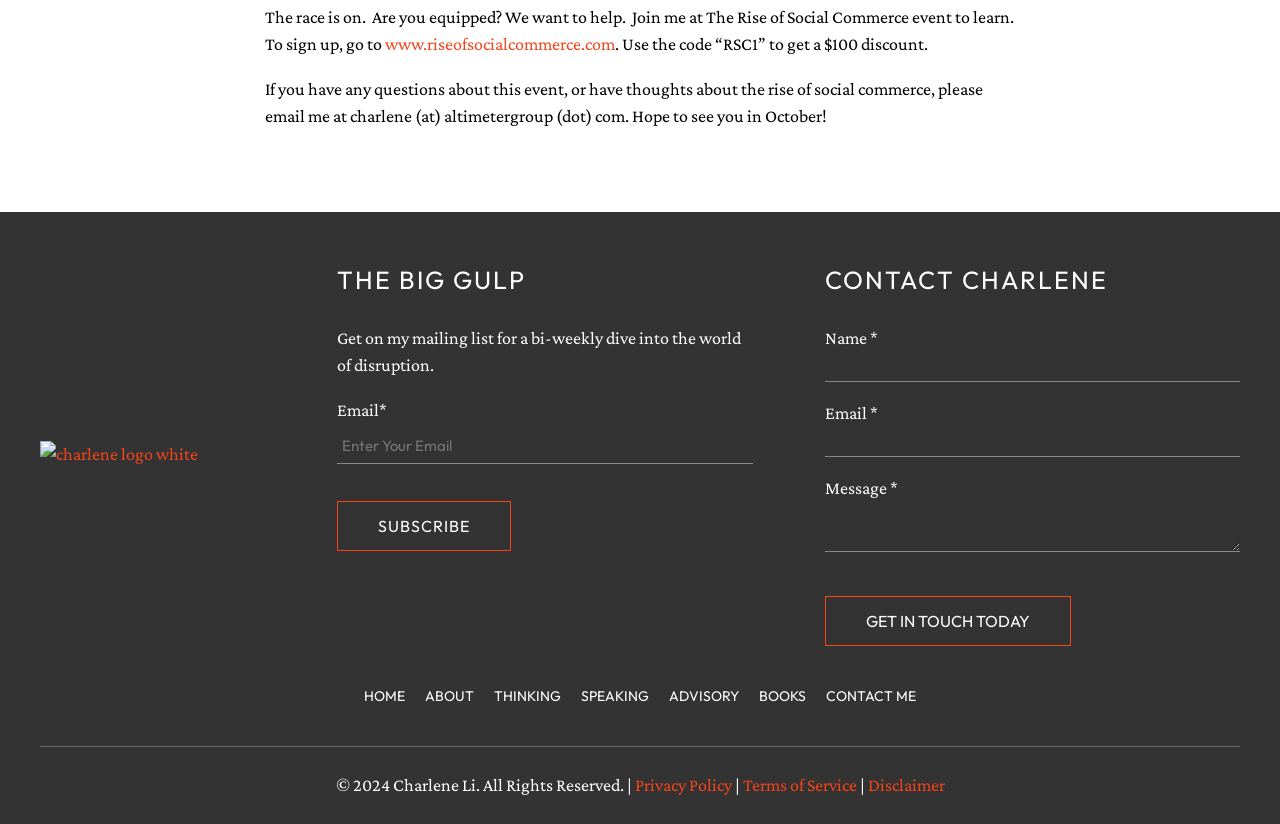Provide the bounding box for the UI element matching this description: "Terms of Service".

[0.58, 0.94, 0.669, 0.965]